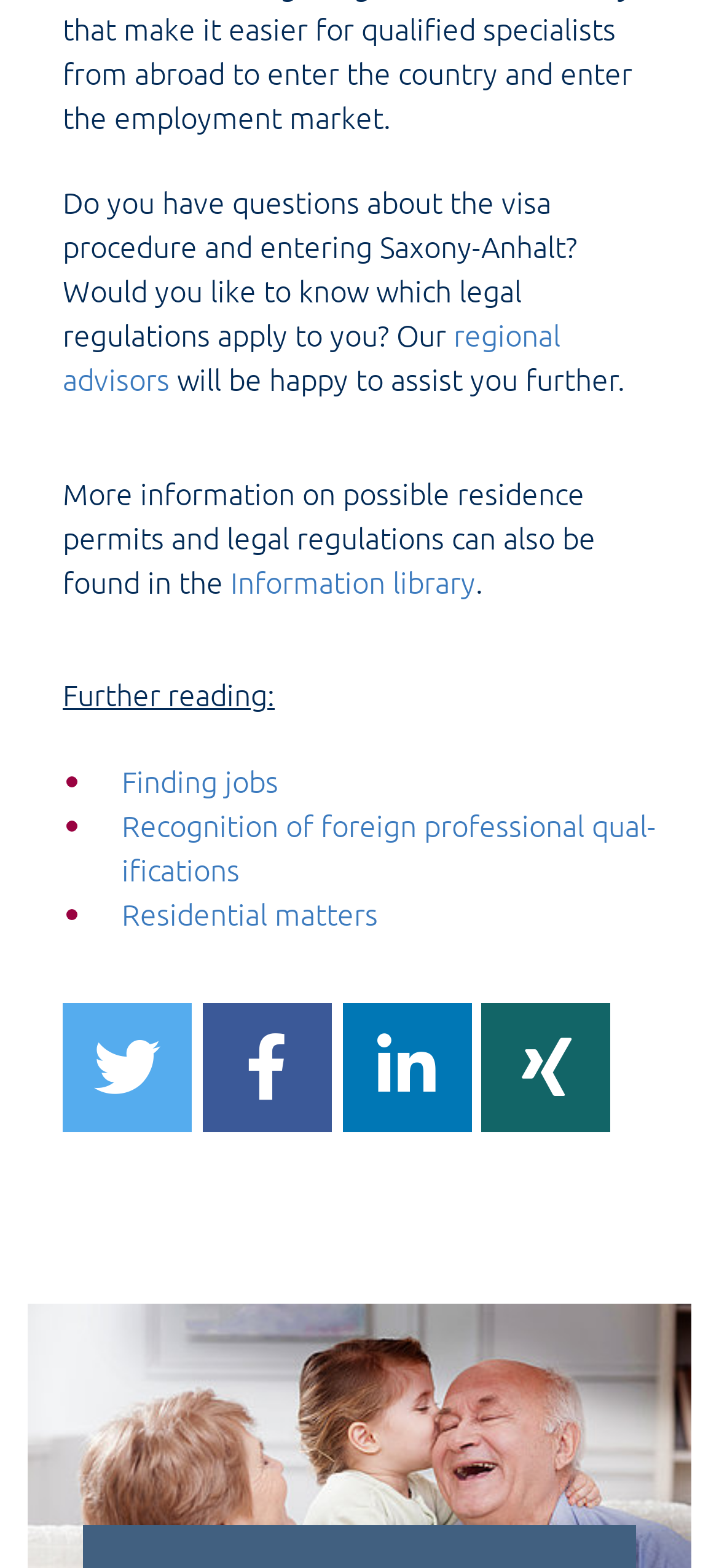Find the bounding box coordinates for the HTML element described in this sentence: "parent_node: Visit Shropshire Member". Provide the coordinates as four float numbers between 0 and 1, in the format [left, top, right, bottom].

None